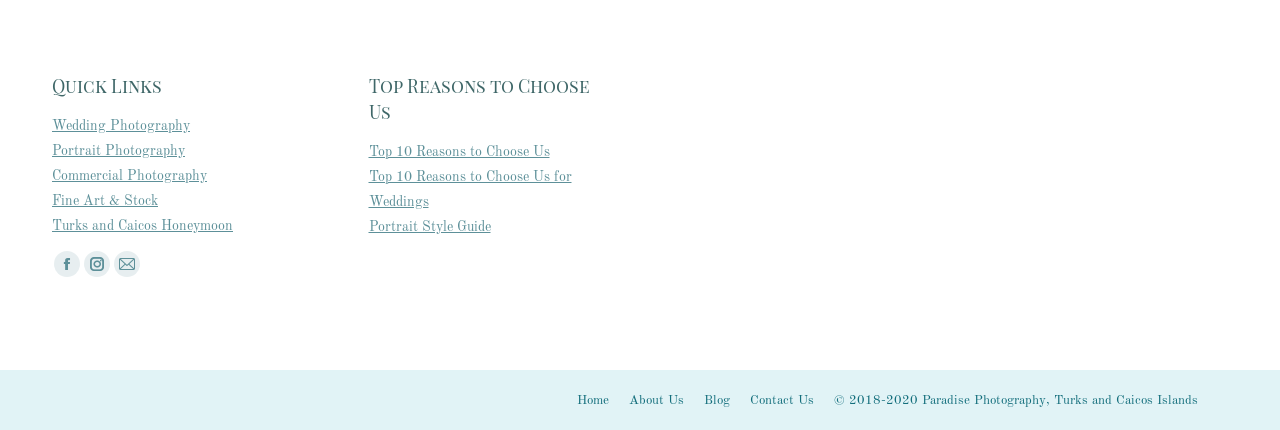What type of photography is mentioned? Based on the image, give a response in one word or a short phrase.

Wedding Photography